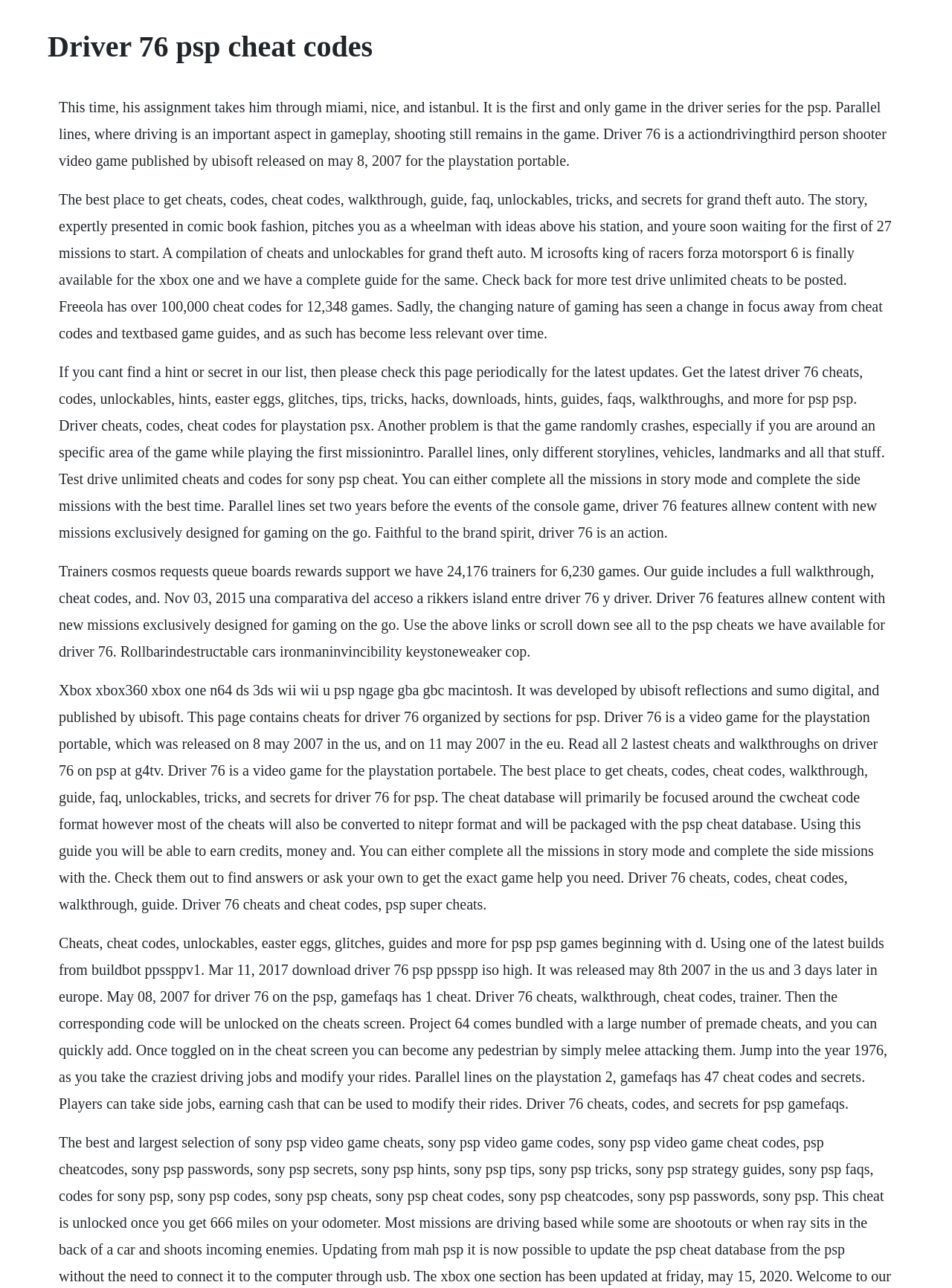Please provide a comprehensive response to the question below by analyzing the image: 
What is the name of the game that is set two years before the events of the console game?

From the webpage content, specifically the StaticText element with OCR text 'Parallel lines, only different storylines, vehicles, landmarks and all that stuff. Parallel lines set two years before the events of the console game, driver 76 features allnew content with new missions exclusively designed for gaming on the go.', we can determine that the game that is set two years before the events of the console game is Driver 76.